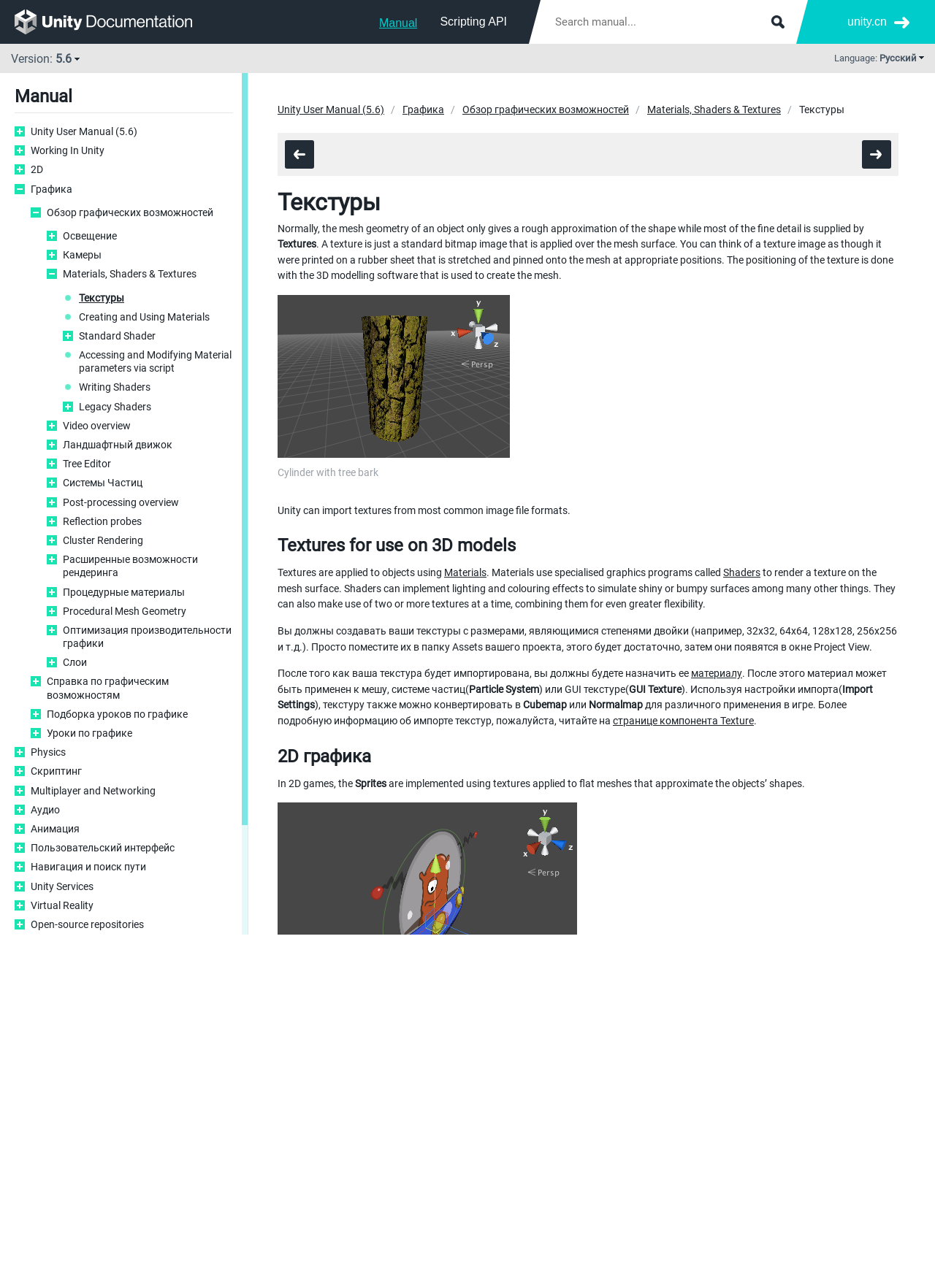Determine the bounding box coordinates of the clickable element necessary to fulfill the instruction: "Search GOV.WALES". Provide the coordinates as four float numbers within the 0 to 1 range, i.e., [left, top, right, bottom].

None